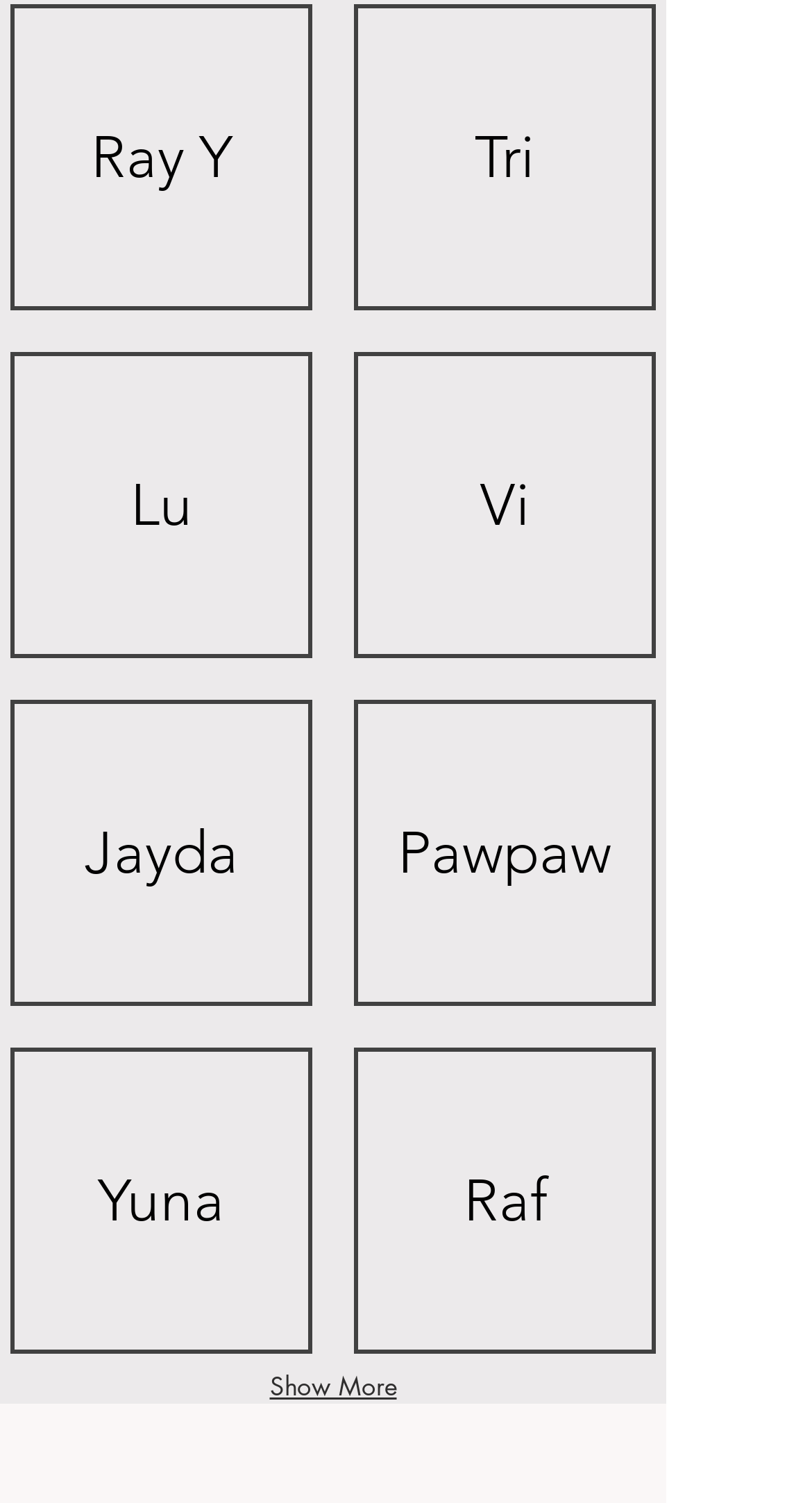Provide a single word or phrase to answer the given question: 
What is the layout of the elements in the Matrix gallery?

Grid layout